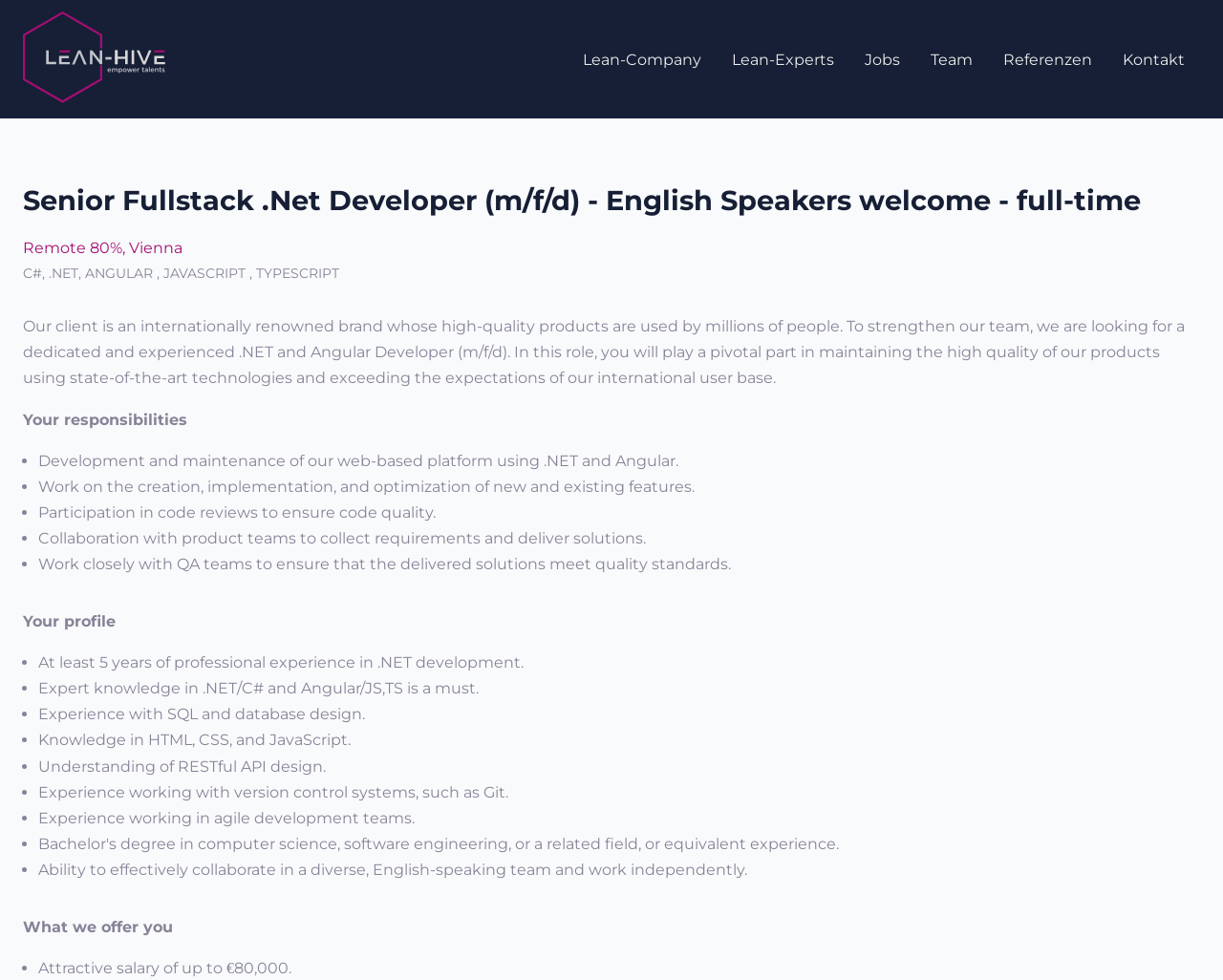Convey a detailed summary of the webpage, mentioning all key elements.

This webpage is a job posting for a Senior Fullstack .NET Developer position at Lean-Hive. At the top of the page, there is a logo of Lean-Hive, followed by a navigation menu with links to different sections of the website, including the company, experts, jobs, team, references, and contact.

Below the navigation menu, there is a header section that displays the job title, "Senior Fullstack .NET Developer (m/f/d) - English Speakers welcome - full-time", along with some details about the job location, "Remote 80%, Vienna". 

On the left side of the page, there are several technology tags, including C#, .NET, Angular, JavaScript, and TypeScript, which are relevant to the job requirements.

The main content of the page is divided into several sections. The first section provides an overview of the company and the job role, stating that the company is looking for a dedicated and experienced .NET and Angular Developer to maintain the high quality of their products using state-of-the-art technologies.

The next section outlines the responsibilities of the job, which include developing and maintaining a web-based platform using .NET and Angular, working on the creation and optimization of new and existing features, participating in code reviews, and collaborating with product teams to collect requirements and deliver solutions.

The following section describes the required profile for the job, which includes at least 5 years of professional experience in .NET development, expert knowledge in .NET/C# and Angular/JS,TS, experience with SQL and database design, and knowledge in HTML, CSS, and JavaScript.

The final section outlines what the company offers to the successful candidate, including an attractive salary of up to €80,000.